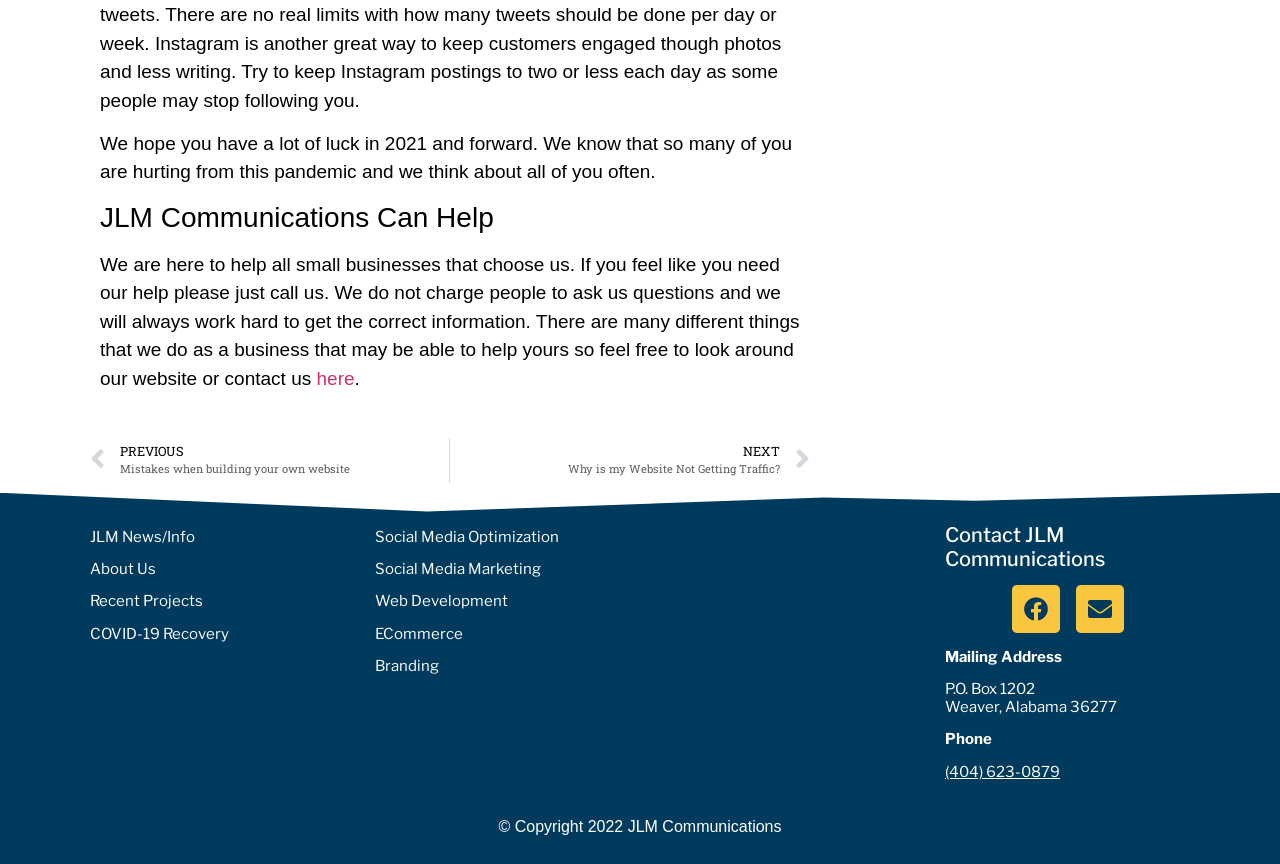Give the bounding box coordinates for this UI element: "Social Media Marketing". The coordinates should be four float numbers between 0 and 1, arranged as [left, top, right, bottom].

[0.293, 0.648, 0.423, 0.669]